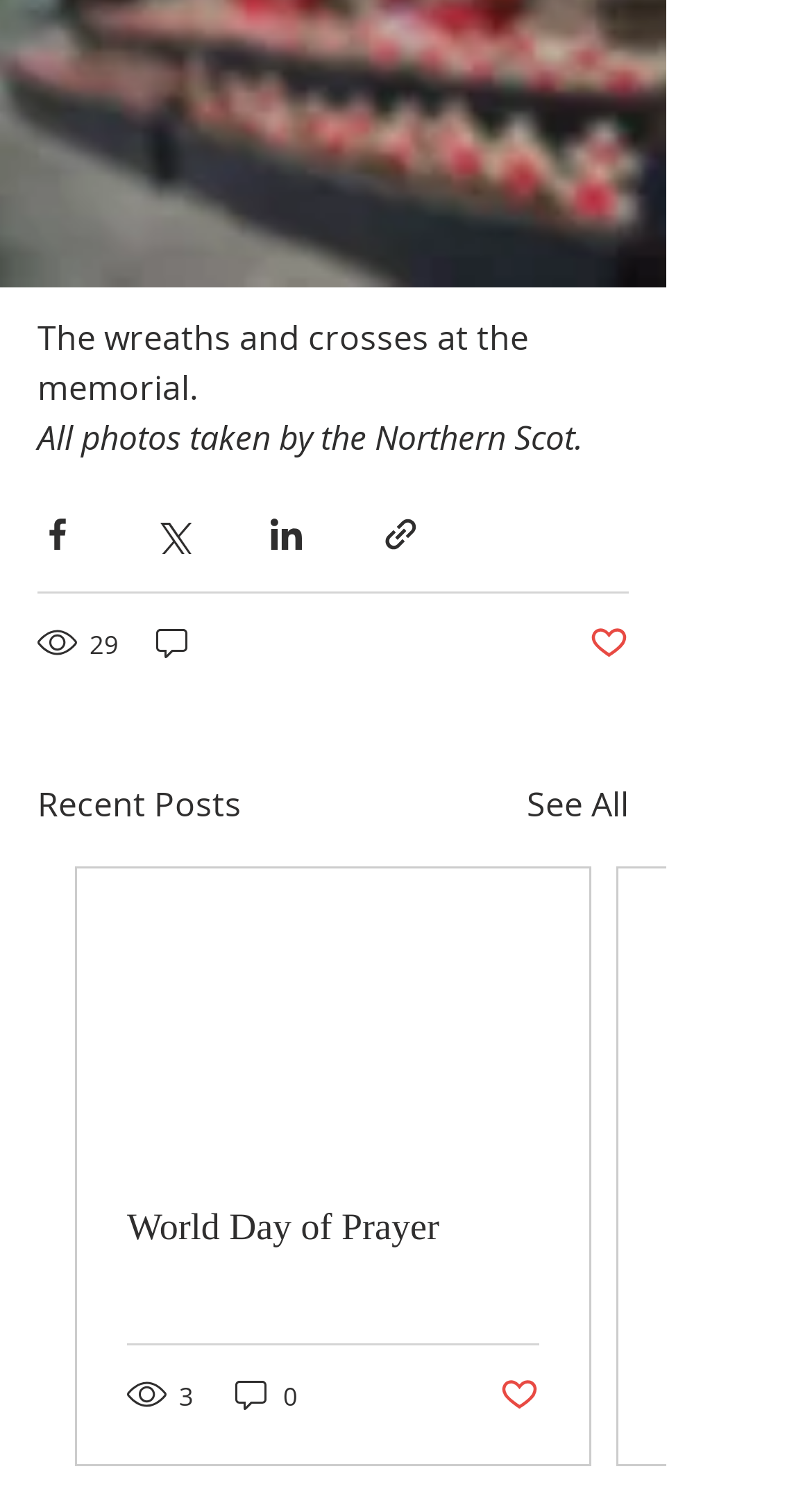Predict the bounding box coordinates of the area that should be clicked to accomplish the following instruction: "Share via link". The bounding box coordinates should consist of four float numbers between 0 and 1, i.e., [left, top, right, bottom].

[0.469, 0.34, 0.518, 0.366]